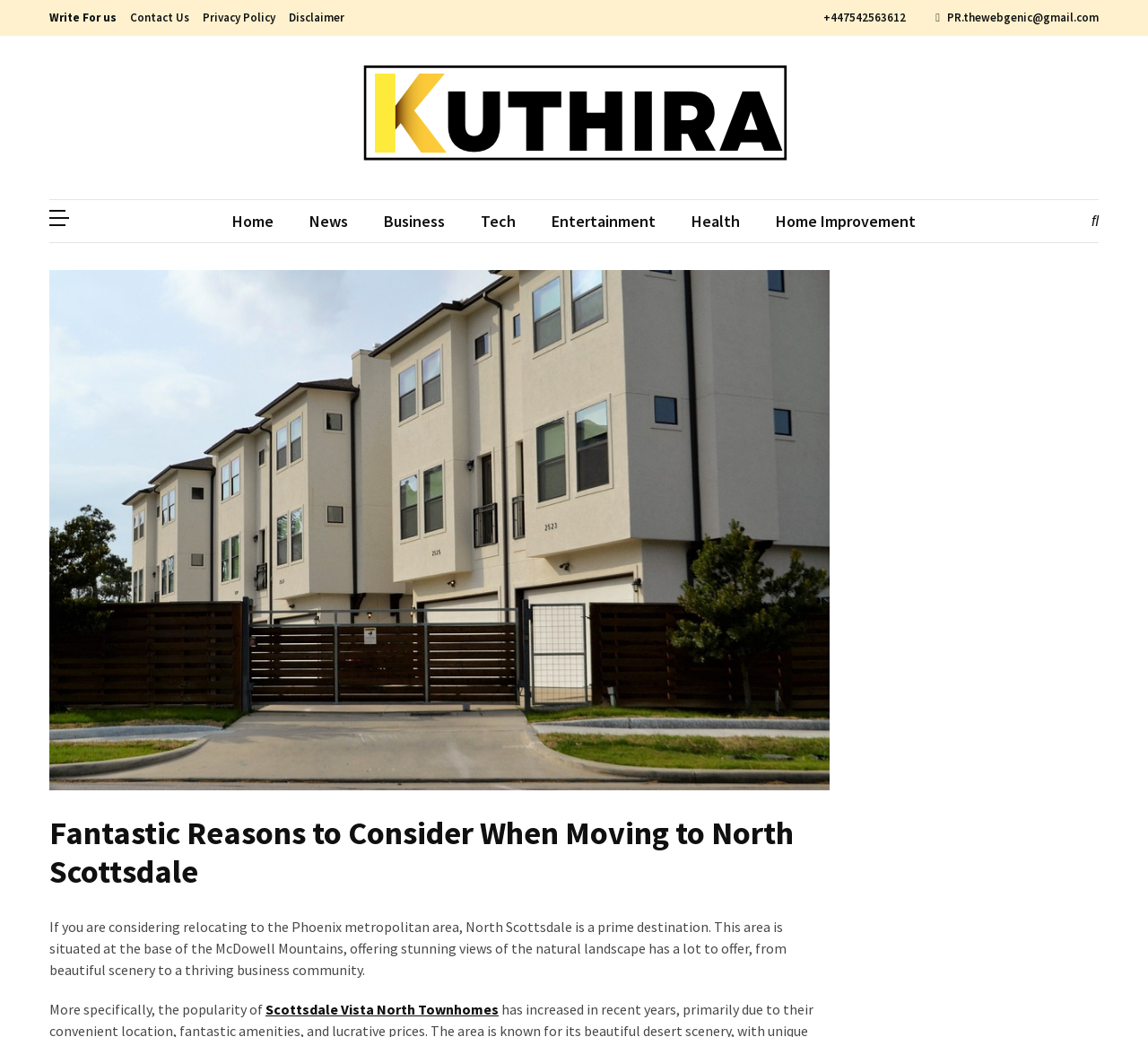Determine the bounding box coordinates of the element's region needed to click to follow the instruction: "Contact Kuthira". Provide these coordinates as four float numbers between 0 and 1, formatted as [left, top, right, bottom].

[0.305, 0.06, 0.695, 0.166]